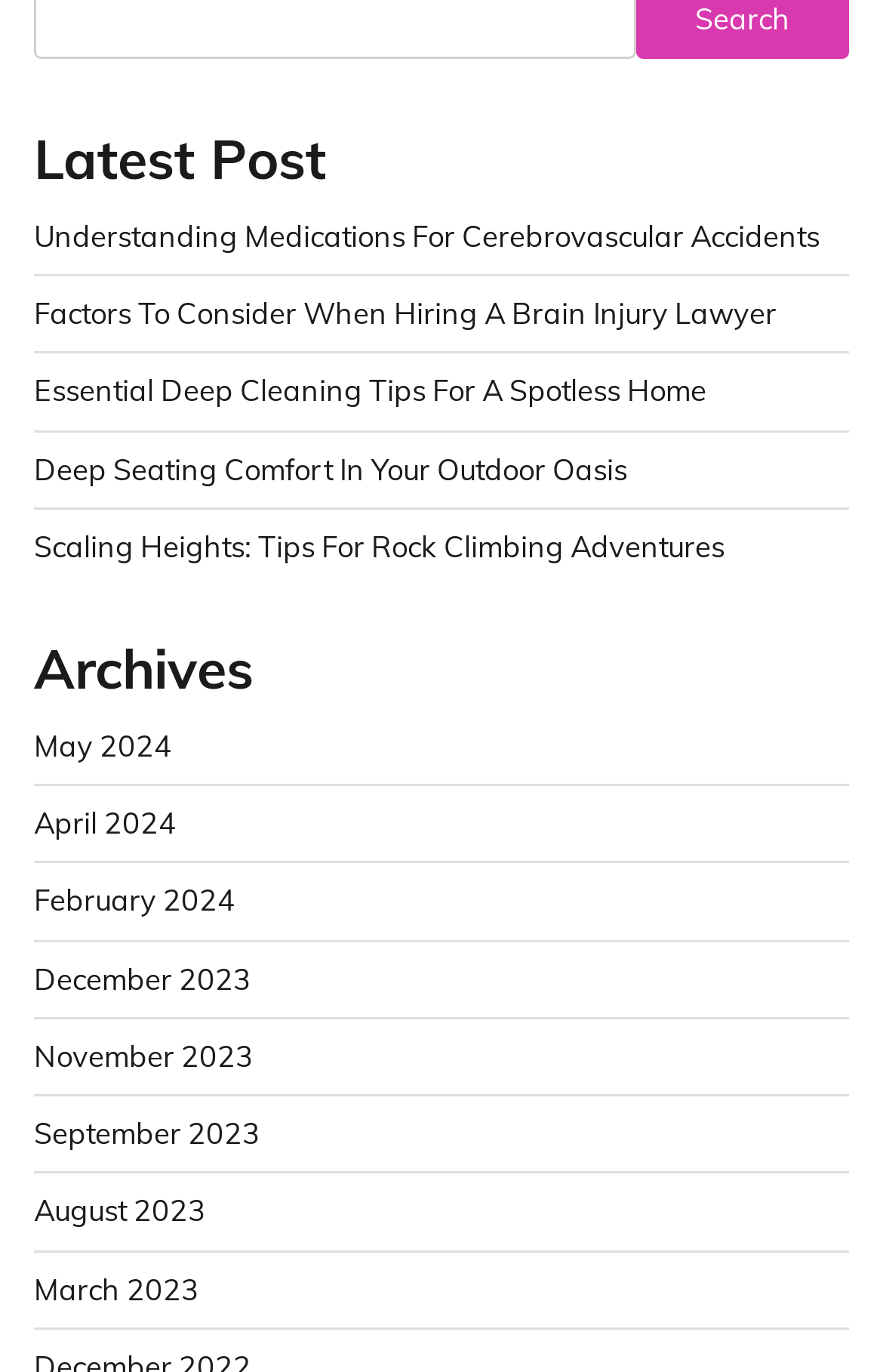Can you specify the bounding box coordinates of the area that needs to be clicked to fulfill the following instruction: "read about understanding medications for cerebrovascular accidents"?

[0.038, 0.158, 0.928, 0.185]